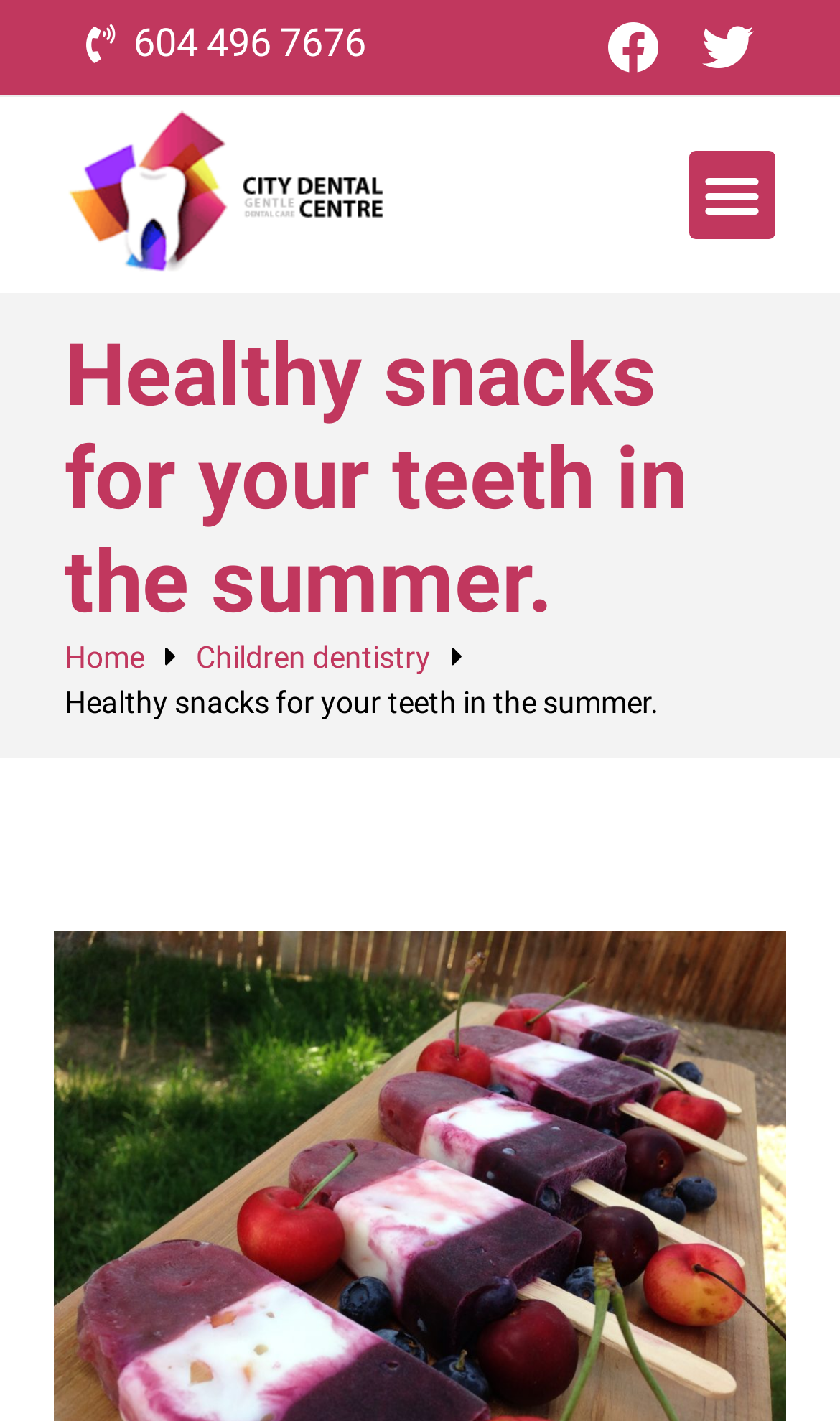Answer the question below in one word or phrase:
What is the purpose of the button at the top right corner?

Menu Toggle